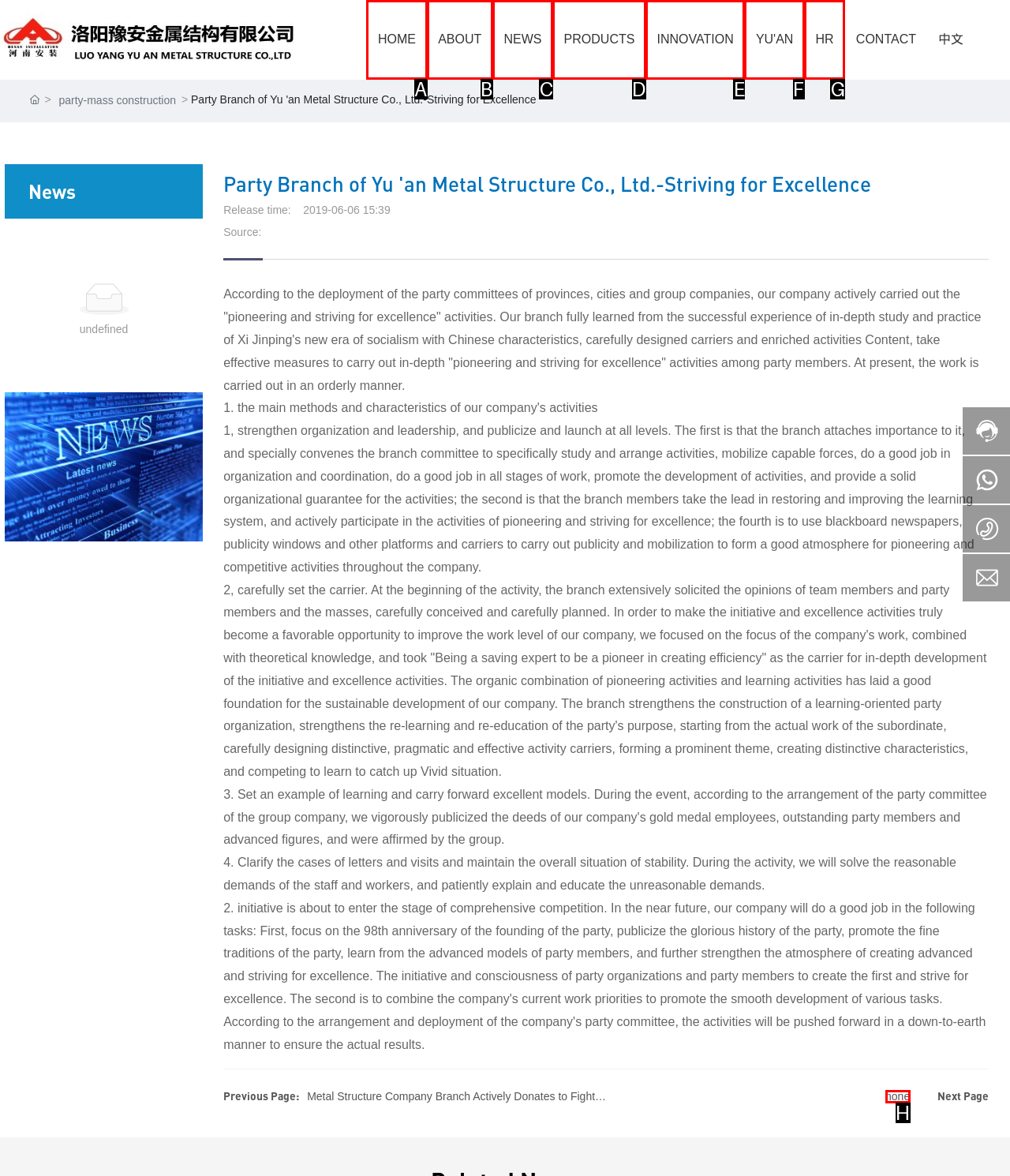Identify the option that corresponds to the description: INNOVATION 
Provide the letter of the matching option from the available choices directly.

E